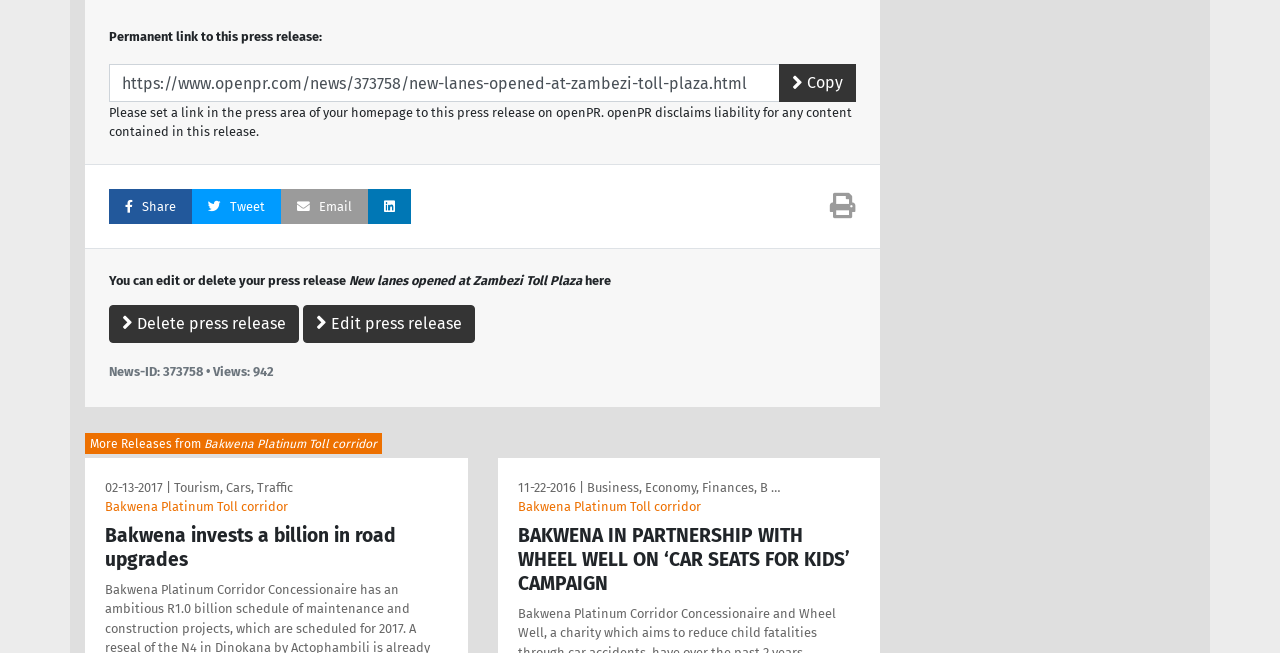Please find the bounding box coordinates of the element that you should click to achieve the following instruction: "Share this press release". The coordinates should be presented as four float numbers between 0 and 1: [left, top, right, bottom].

[0.085, 0.29, 0.15, 0.344]